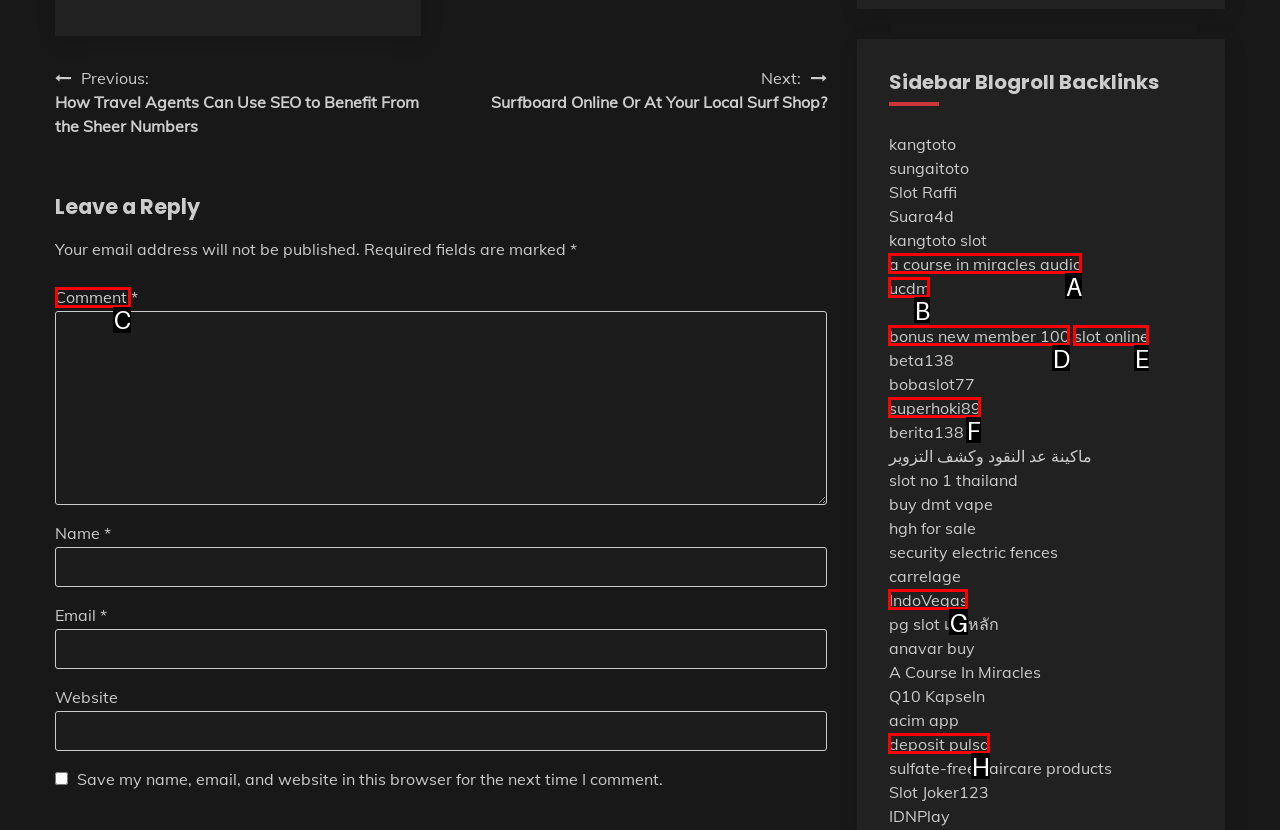Choose the HTML element you need to click to achieve the following task: Leave a comment
Respond with the letter of the selected option from the given choices directly.

C